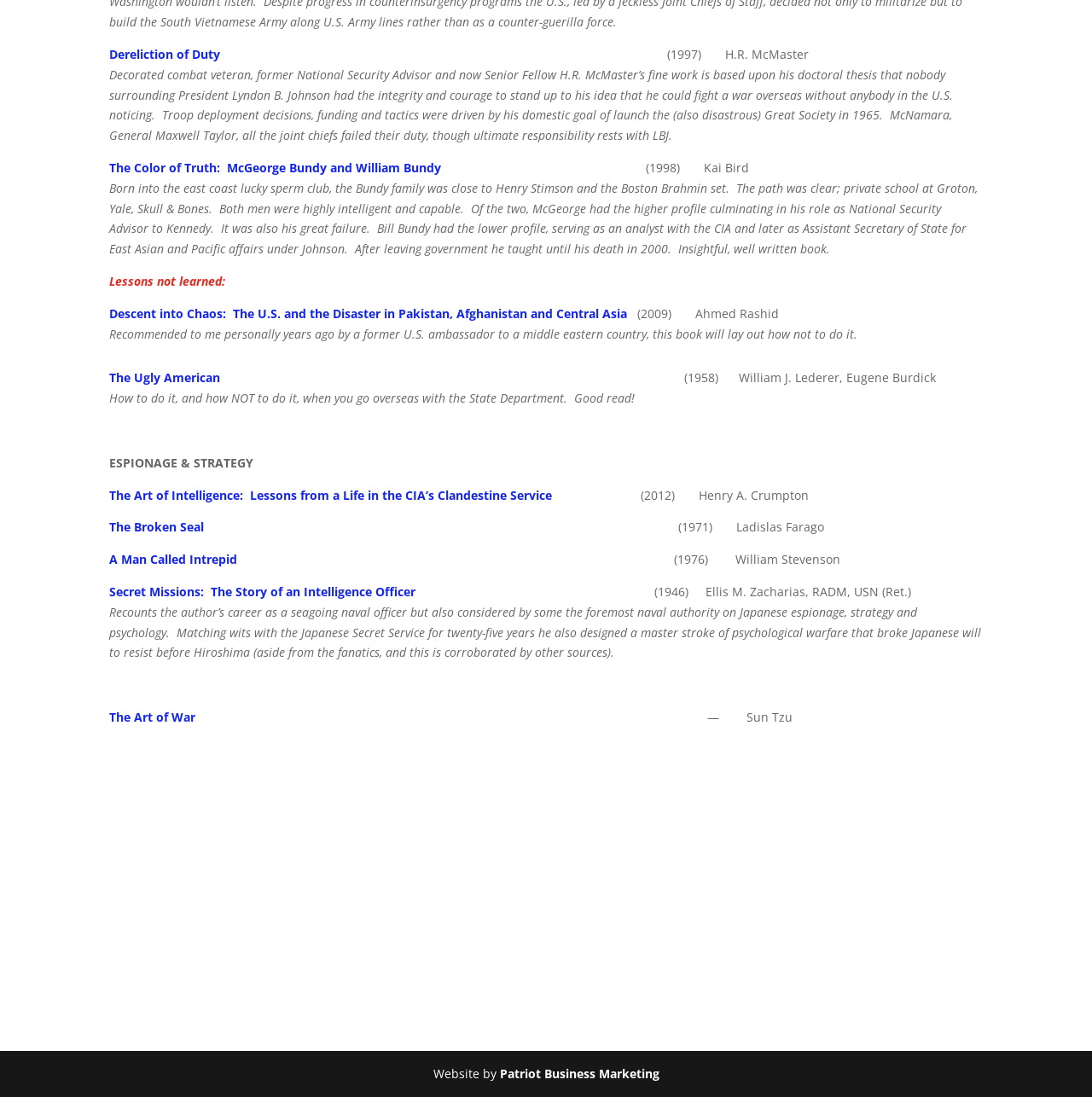Please find the bounding box coordinates of the section that needs to be clicked to achieve this instruction: "Click on the link 'Dereliction of Duty'".

[0.1, 0.042, 0.202, 0.057]